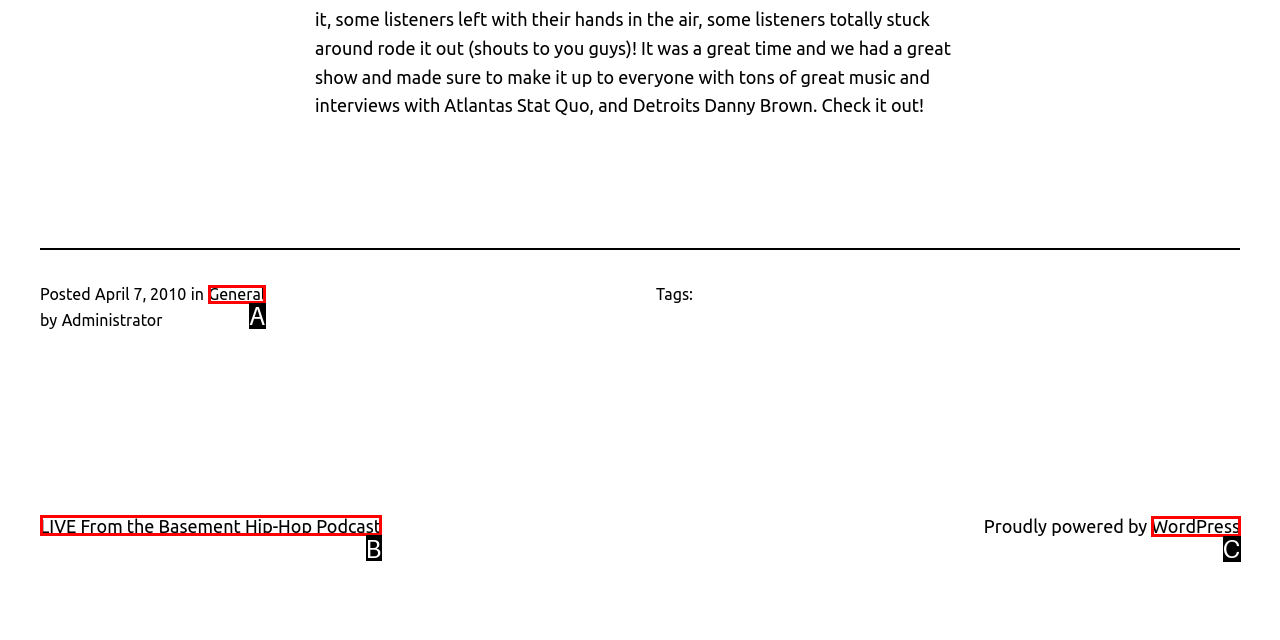Tell me which one HTML element best matches the description: WordPress Answer with the option's letter from the given choices directly.

C